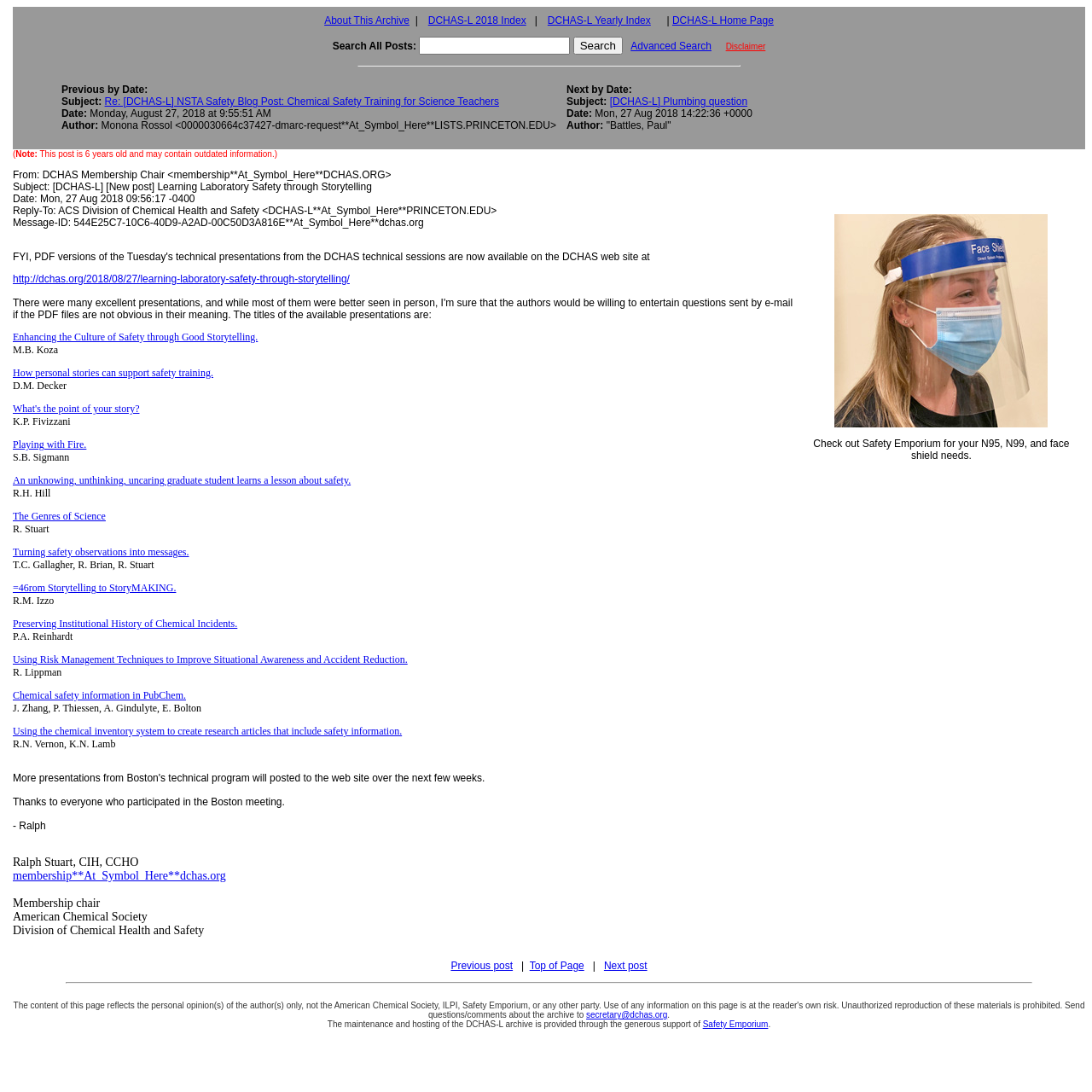Find the bounding box coordinates of the clickable region needed to perform the following instruction: "Contact the Membership chair". The coordinates should be provided as four float numbers between 0 and 1, i.e., [left, top, right, bottom].

[0.012, 0.796, 0.207, 0.808]